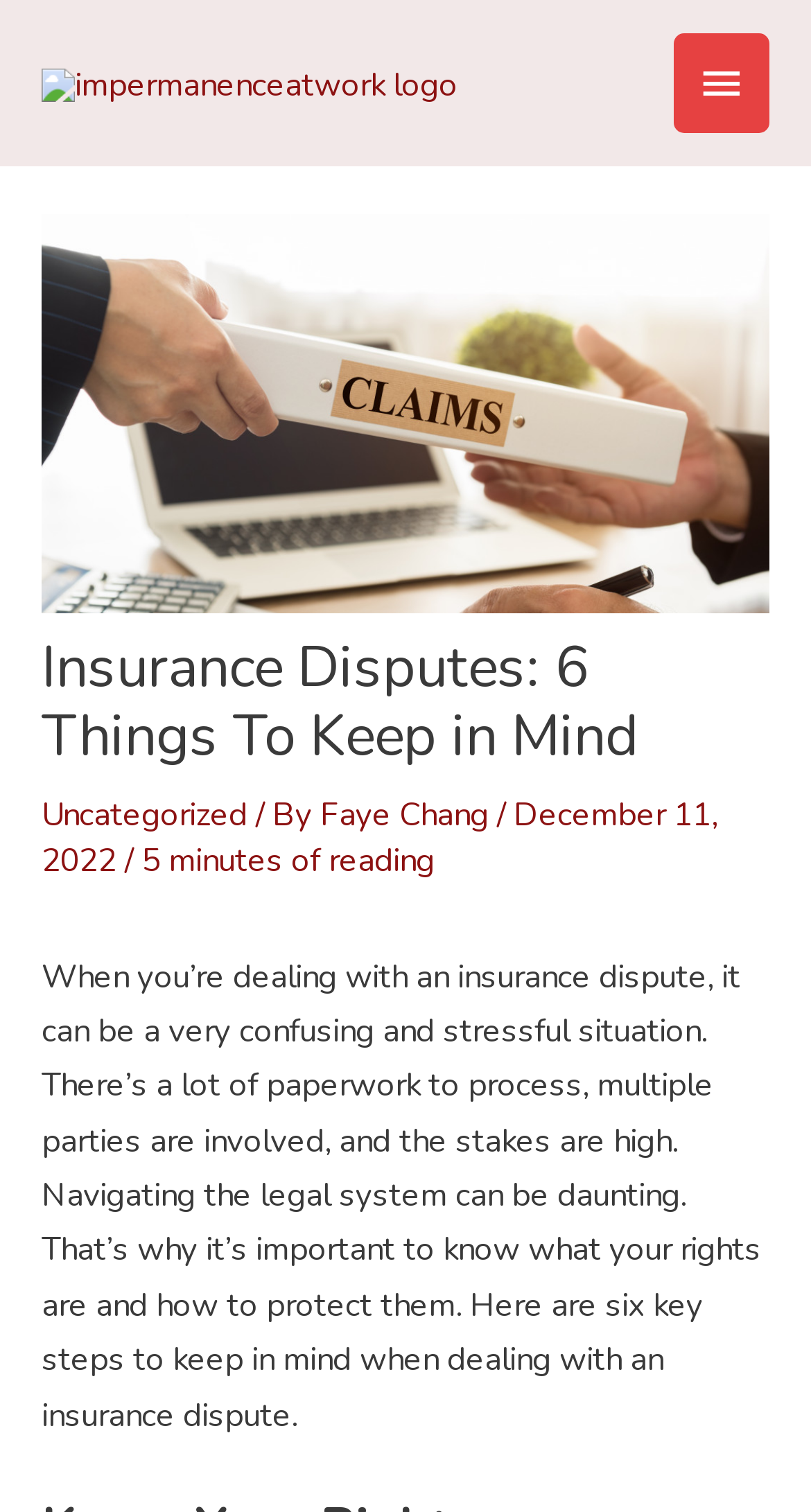Generate a detailed explanation of the webpage's features and information.

The webpage is about insurance disputes and provides guidance on how to navigate them. At the top left corner, there is a logo of "Impermanence at Work" with a link to the main page. Next to it, on the top right corner, there is a main menu button that can be expanded to reveal more options.

Below the logo, there is a large image related to claiming insurance, taking up most of the width of the page. Above the image, there is a heading that reads "Insurance Disputes: 6 Things To Keep in Mind". 

Under the heading, there are three links: "Uncategorized", "Faye Chang", and a date "December 11, 2022". There is also a text that indicates the article takes "5 minutes of reading".

The main content of the webpage is a block of text that explains the challenges of dealing with an insurance dispute and the importance of knowing one's rights. It then introduces six key steps to keep in mind when dealing with an insurance dispute.